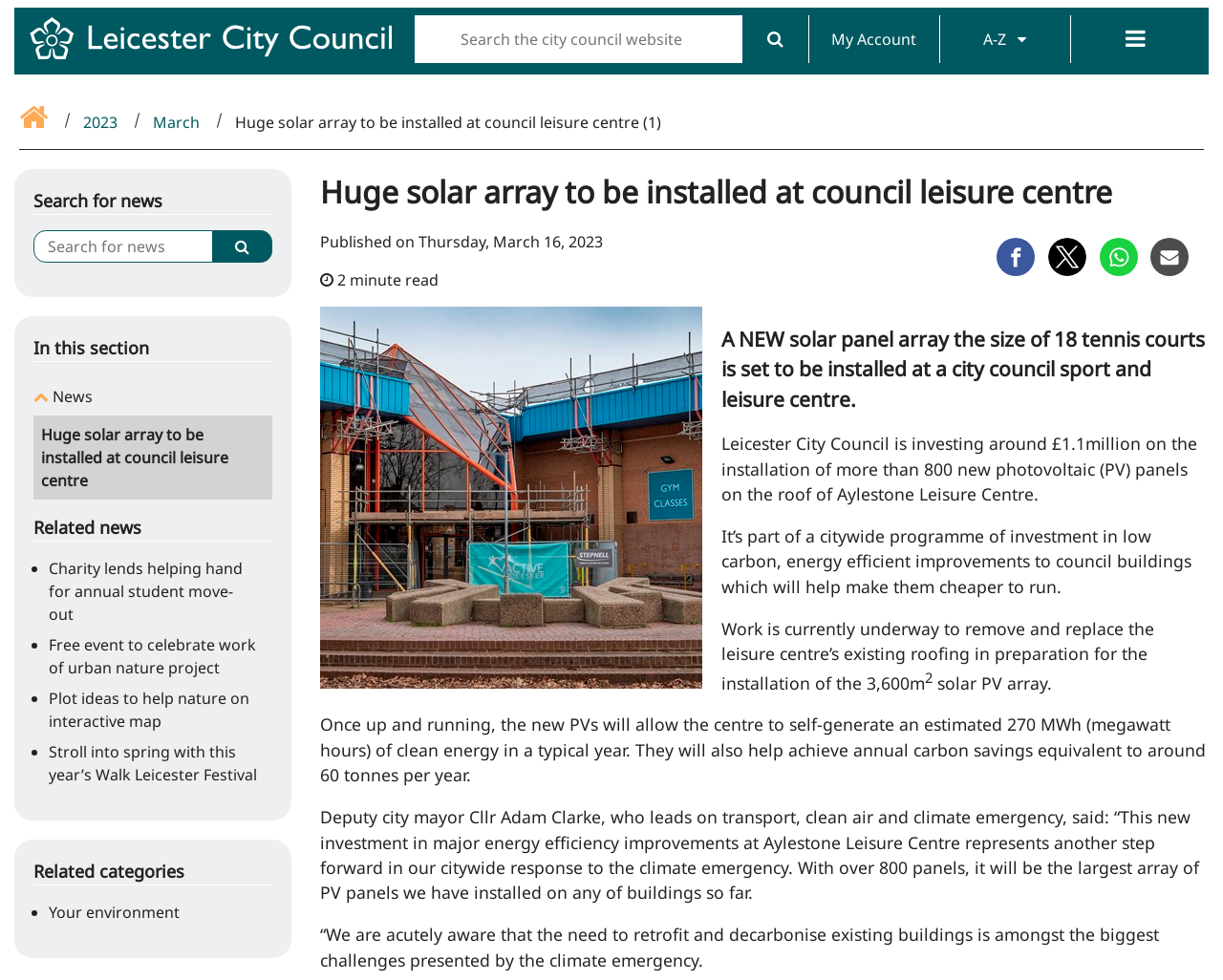Identify the bounding box coordinates for the element you need to click to achieve the following task: "Search the city council website". The coordinates must be four float values ranging from 0 to 1, formatted as [left, top, right, bottom].

[0.339, 0.016, 0.607, 0.064]